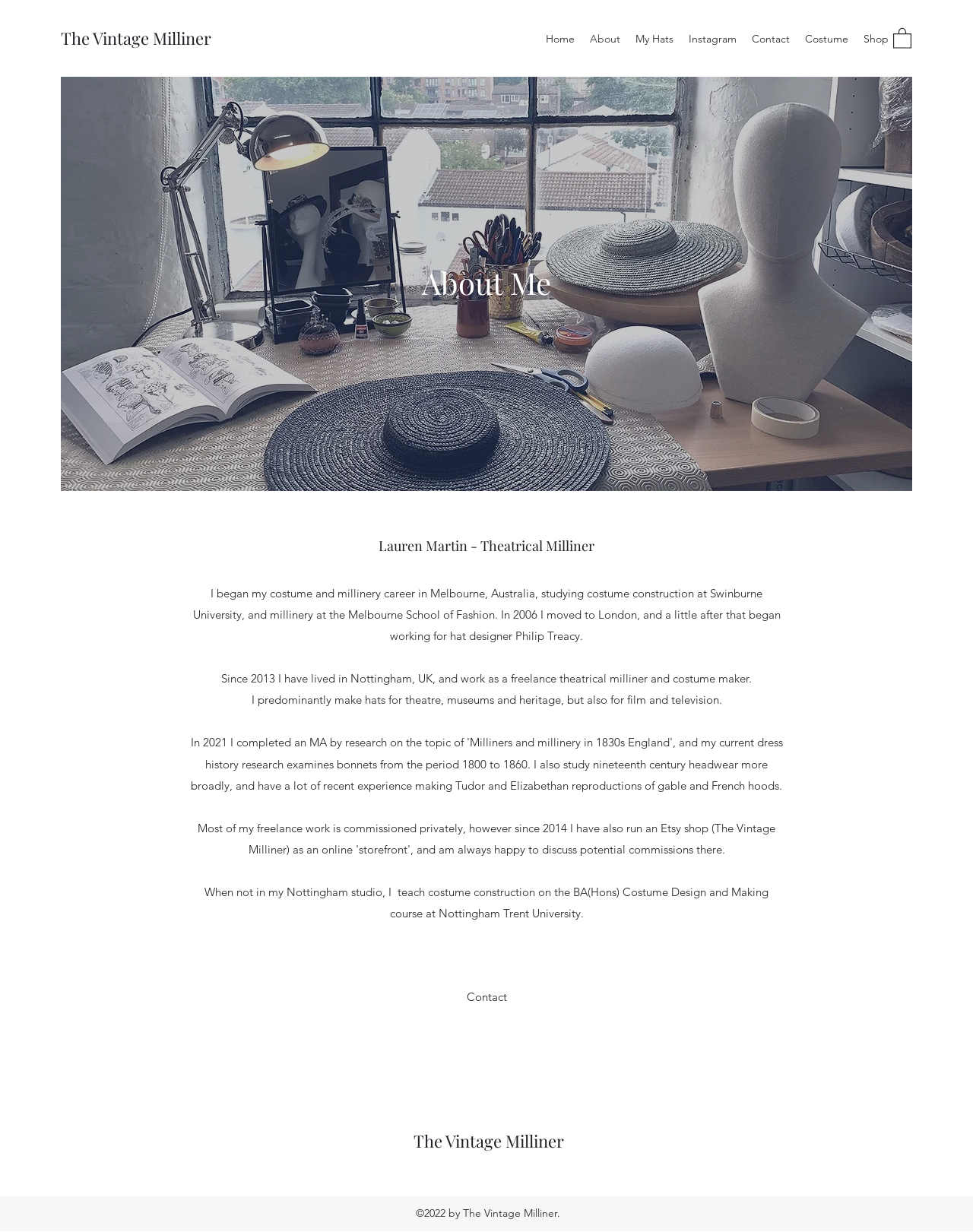Locate the bounding box coordinates of the element I should click to achieve the following instruction: "Go to the Instagram page".

[0.7, 0.022, 0.765, 0.041]